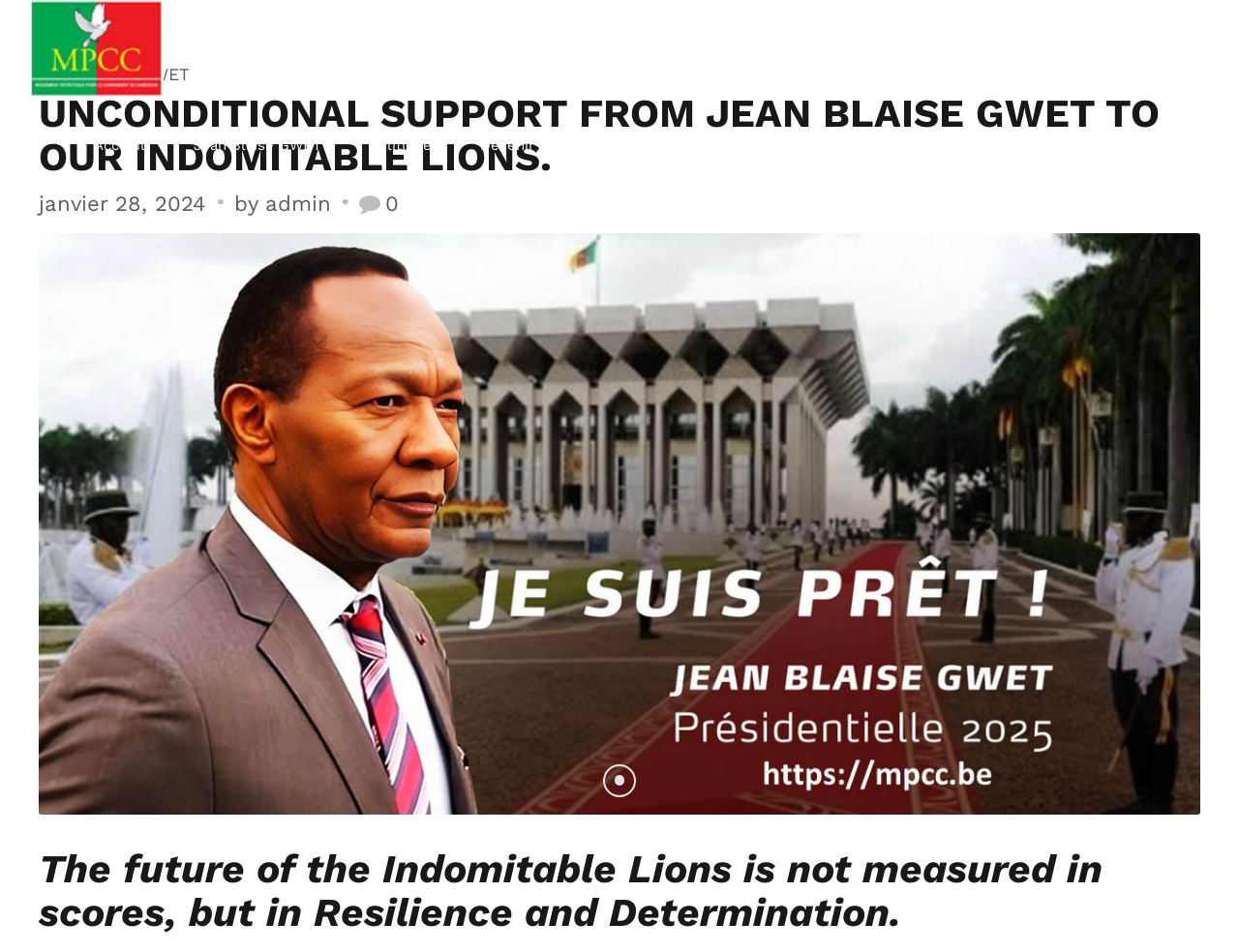Using the provided element description: "Politique", determine the bounding box coordinates of the corresponding UI element in the screenshot.

[0.298, 0.102, 0.348, 0.203]